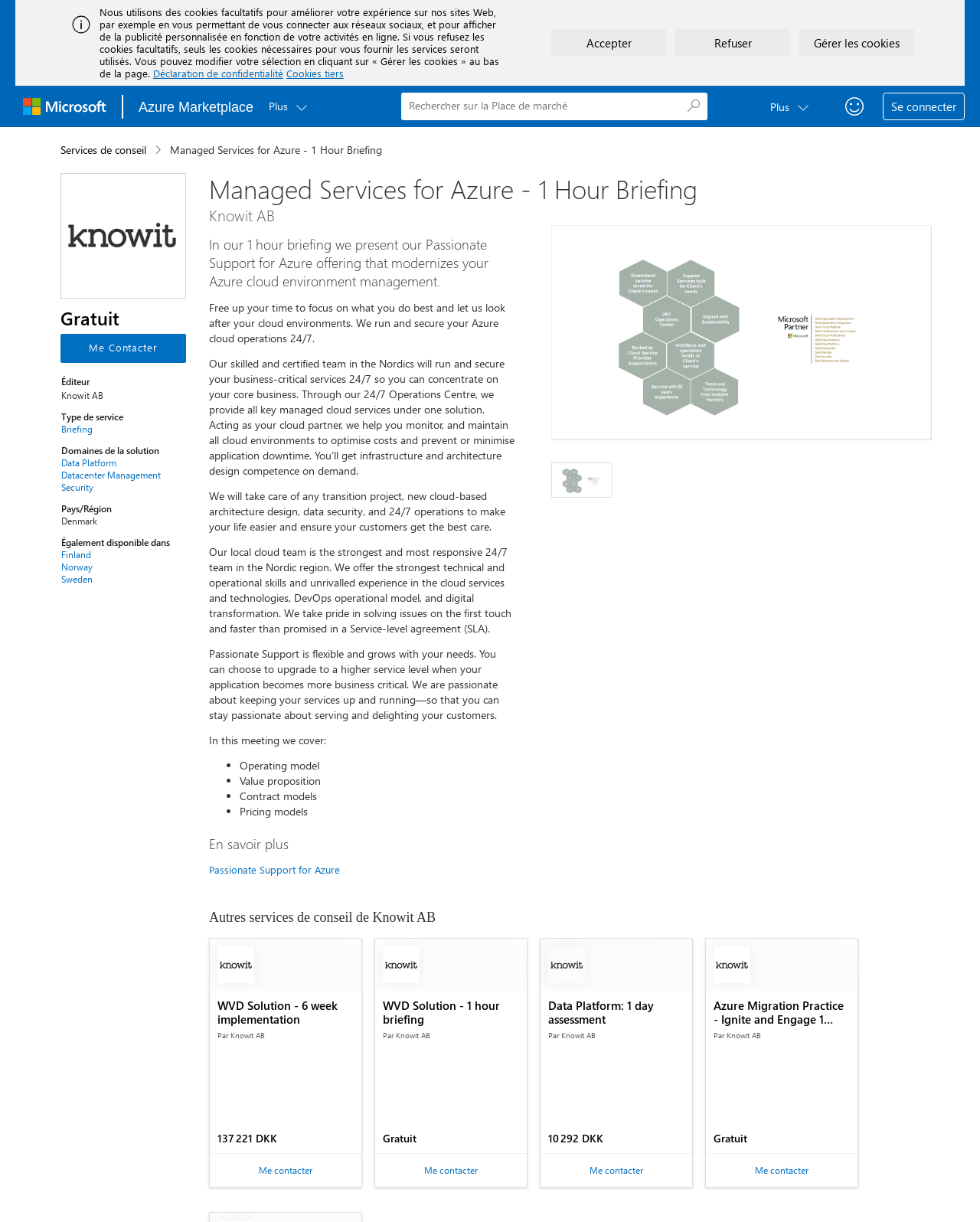Can you specify the bounding box coordinates of the area that needs to be clicked to fulfill the following instruction: "Toggle navigation"?

None